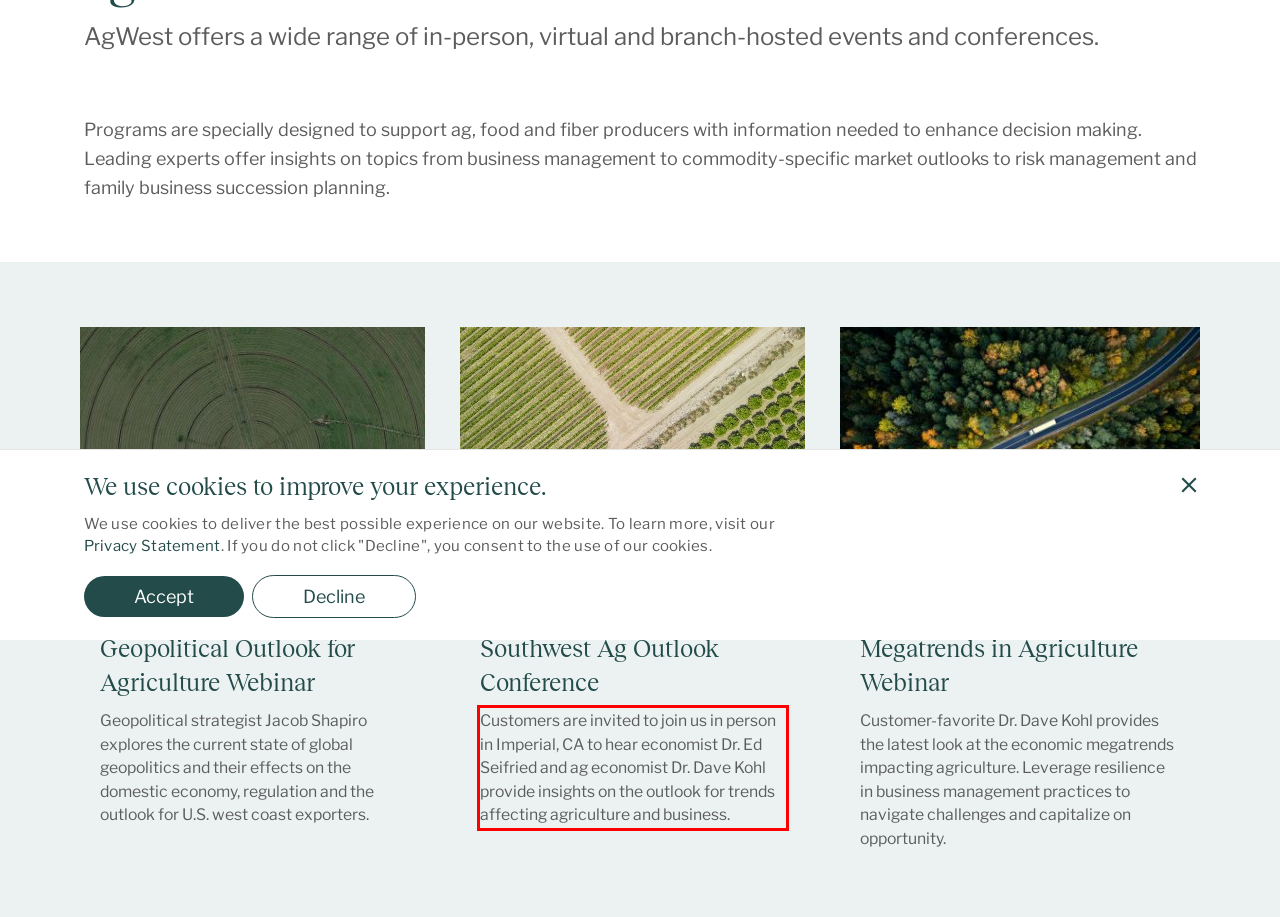Examine the webpage screenshot and use OCR to recognize and output the text within the red bounding box.

Customers are invited to join us in person in Imperial, CA to hear economist Dr. Ed Seifried and ag economist Dr. Dave Kohl provide insights on the outlook for trends affecting agriculture and business.